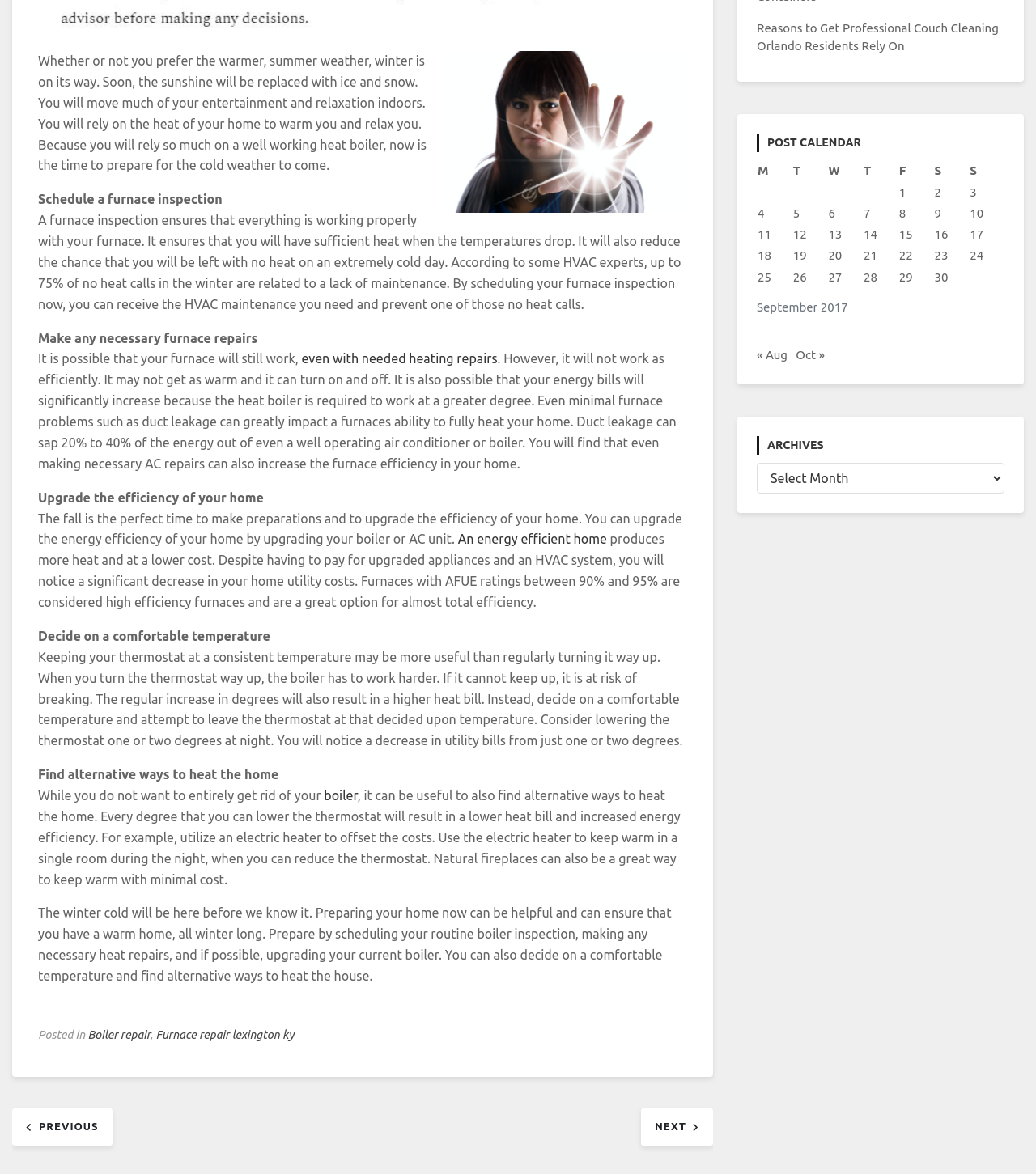Ascertain the bounding box coordinates for the UI element detailed here: "An energy efficient home". The coordinates should be provided as [left, top, right, bottom] with each value being a float between 0 and 1.

[0.442, 0.453, 0.586, 0.465]